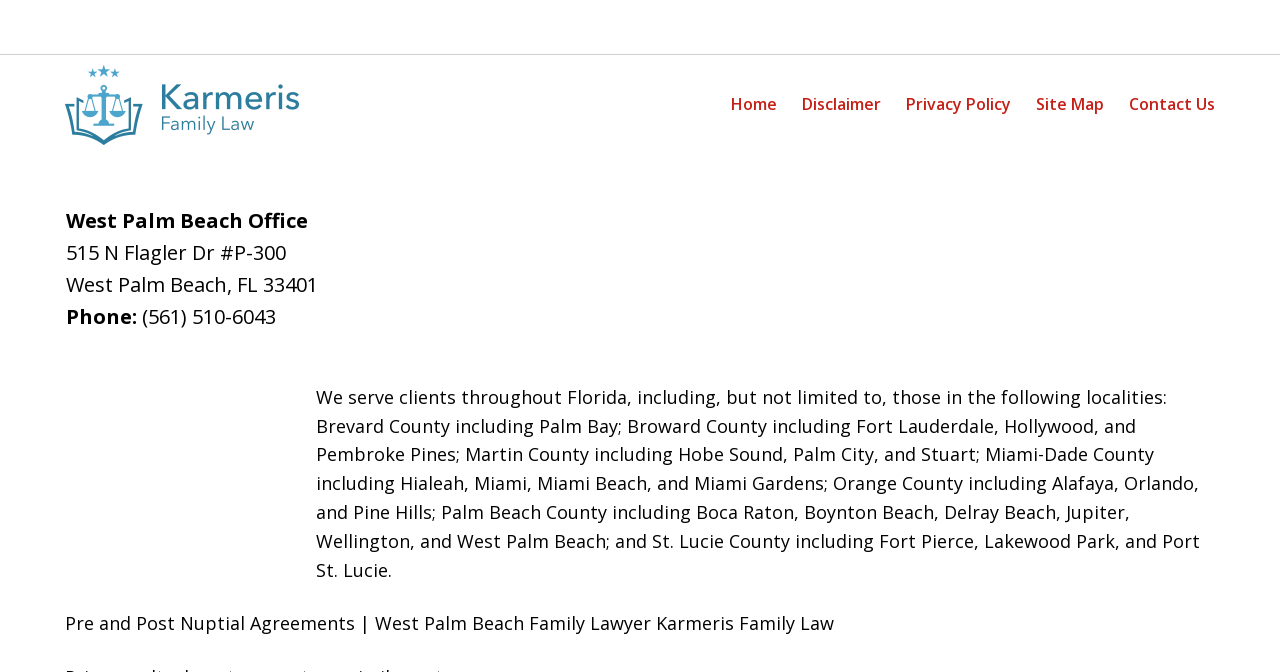What counties in Florida does the law firm serve?
Ensure your answer is thorough and detailed.

The law firm serves clients throughout Florida, including but not limited to Brevard County, Broward County, Martin County, Miami-Dade County, Orange County, Palm Beach County, and St. Lucie County, as mentioned in the text at the bottom of the webpage.